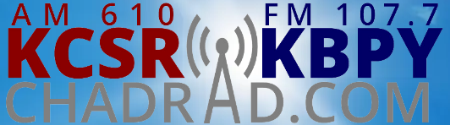Provide a comprehensive description of the image.

The image features the logos of two radio stations, KCSR and KBPY, prominently displayed alongside their respective frequency details. KCSR broadcasts at AM 610, while KBPY operates at FM 107.7. The design includes a graphic representation of a radio tower emitting signals, symbolizing their broadcasting capabilities. The stations are associated with the website "CHADRAD.COM," indicating their local presence and access to online content. The overall color scheme combines red, blue, and silver hues, reflecting a vibrant and engaging brand identity for these radio stations in the Chadron area.